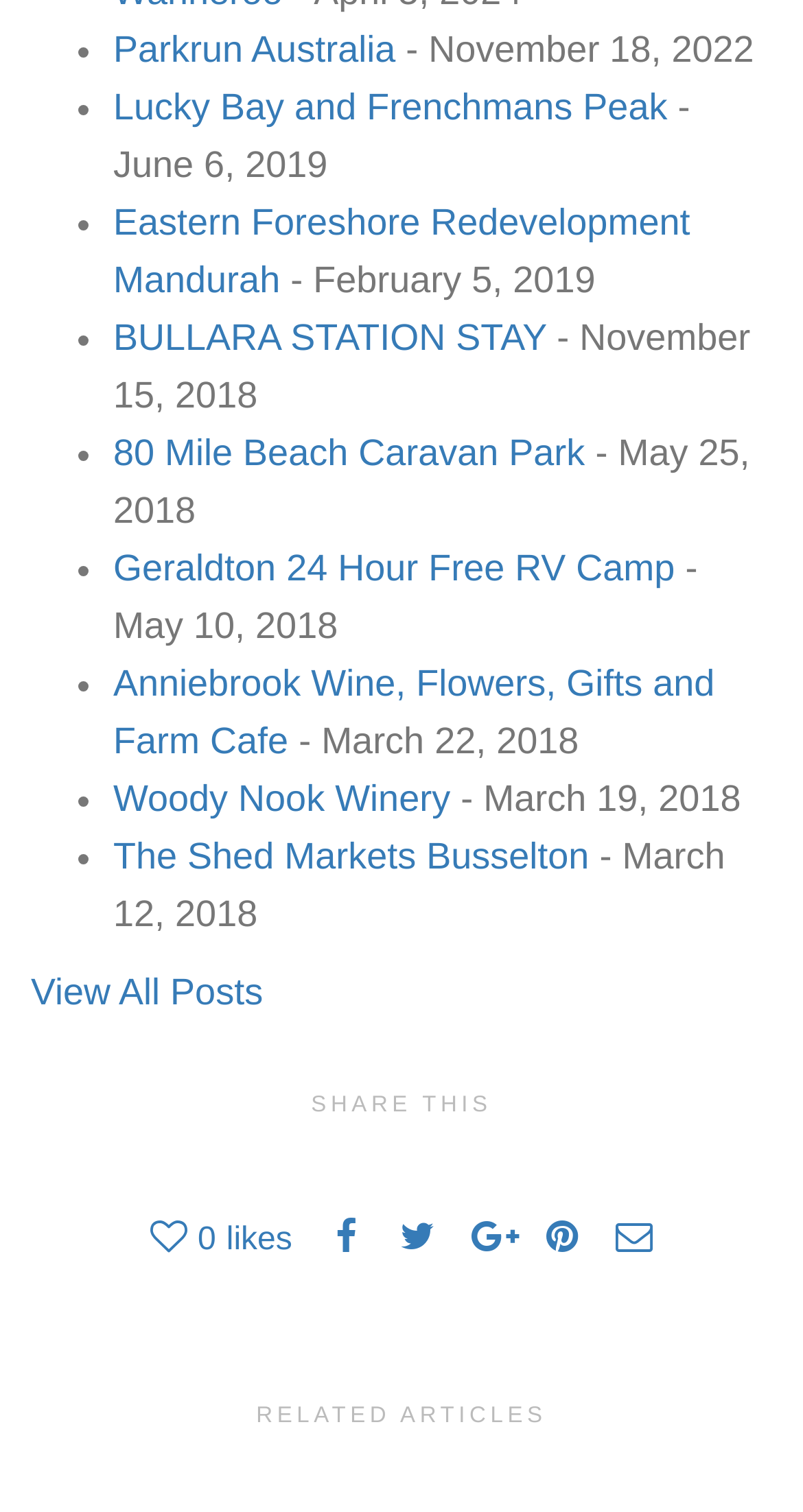Identify the bounding box for the described UI element. Provide the coordinates in (top-left x, top-left y, bottom-right x, bottom-right y) format with values ranging from 0 to 1: 80 Mile Beach Caravan Park

[0.141, 0.286, 0.729, 0.314]